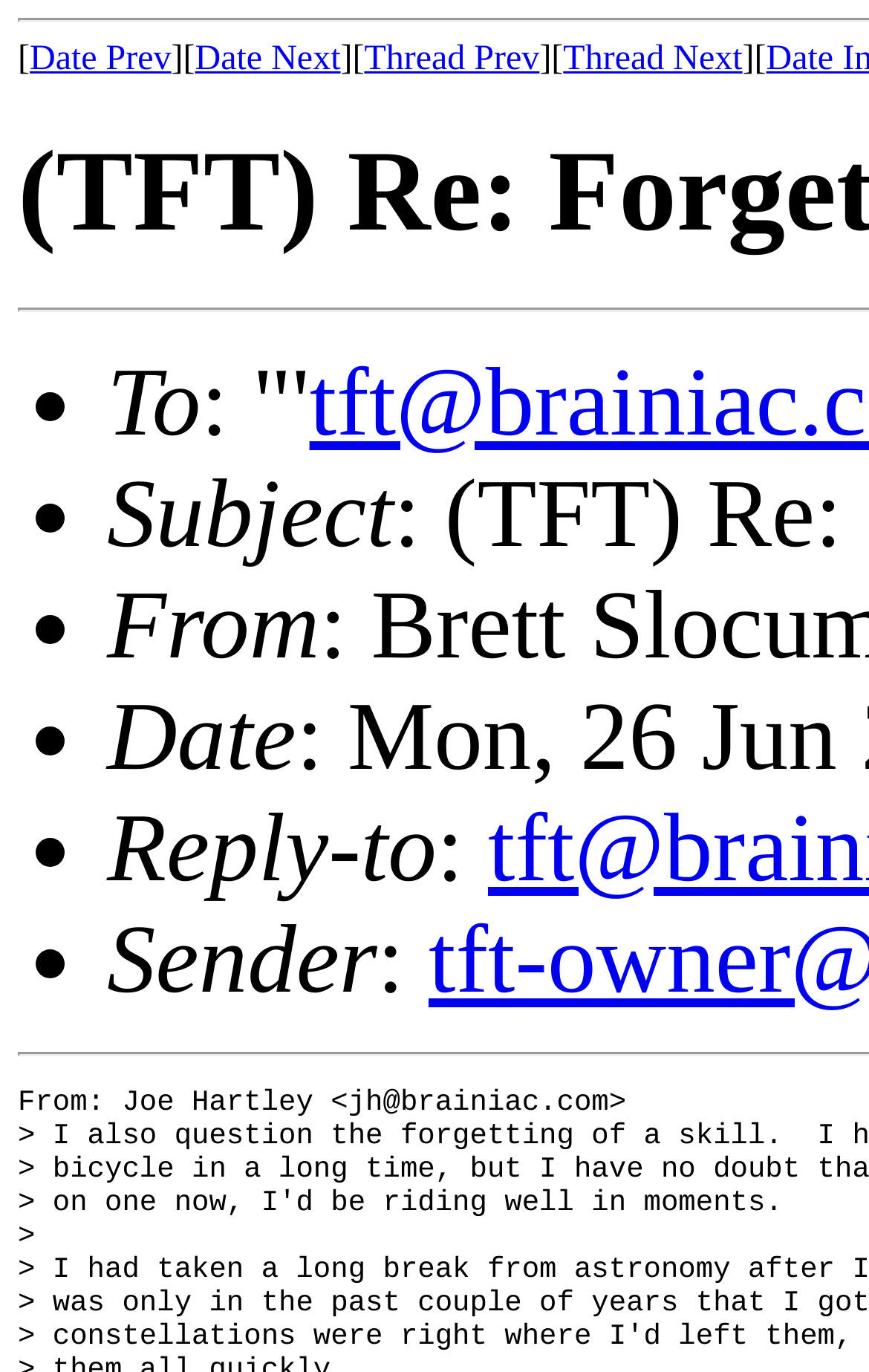Can you locate the main headline on this webpage and provide its text content?

(TFT) Re: Forgetting